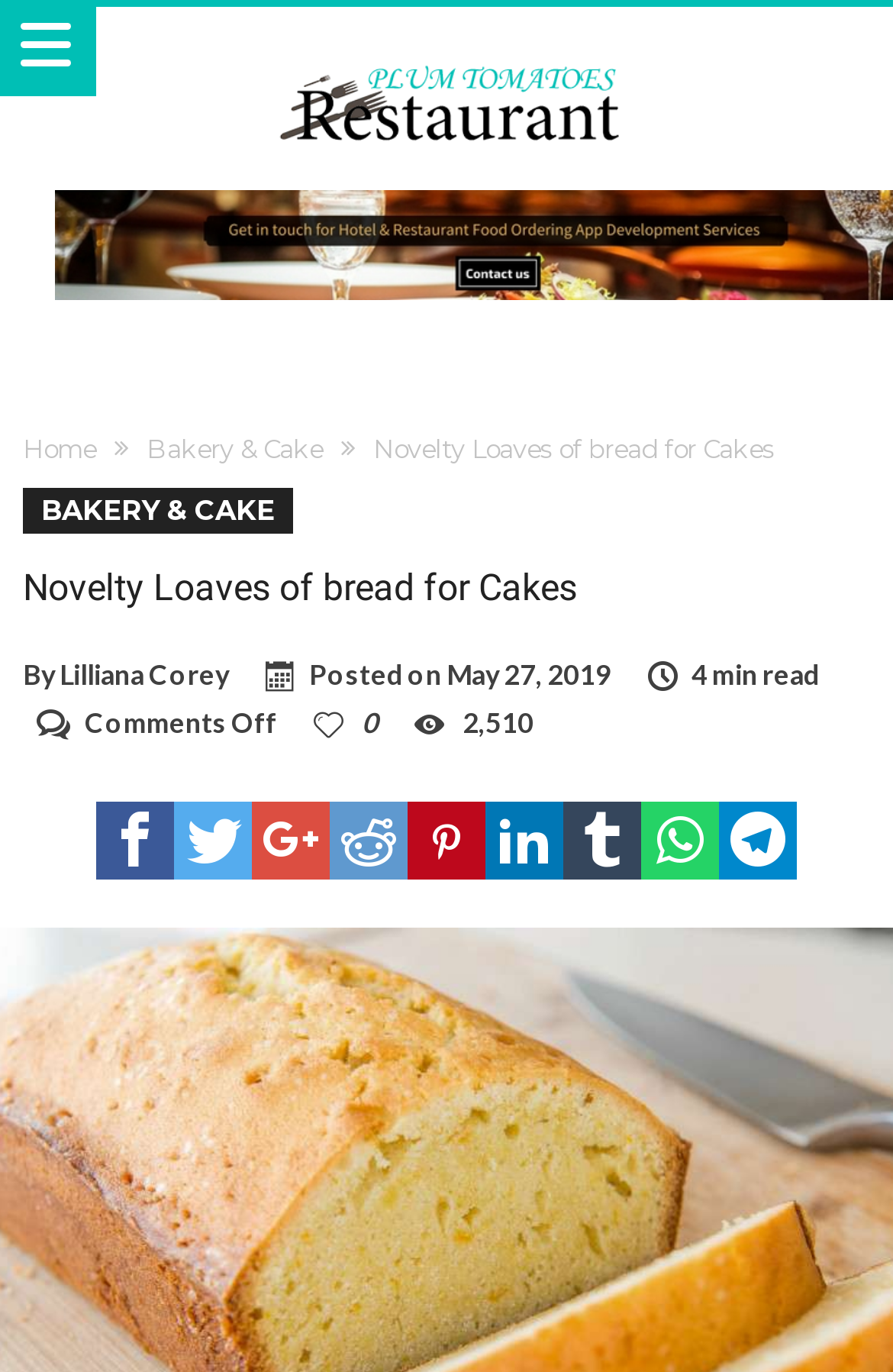Locate the bounding box coordinates of the element you need to click to accomplish the task described by this instruction: "Share the article on Facebook".

[0.108, 0.585, 0.195, 0.641]